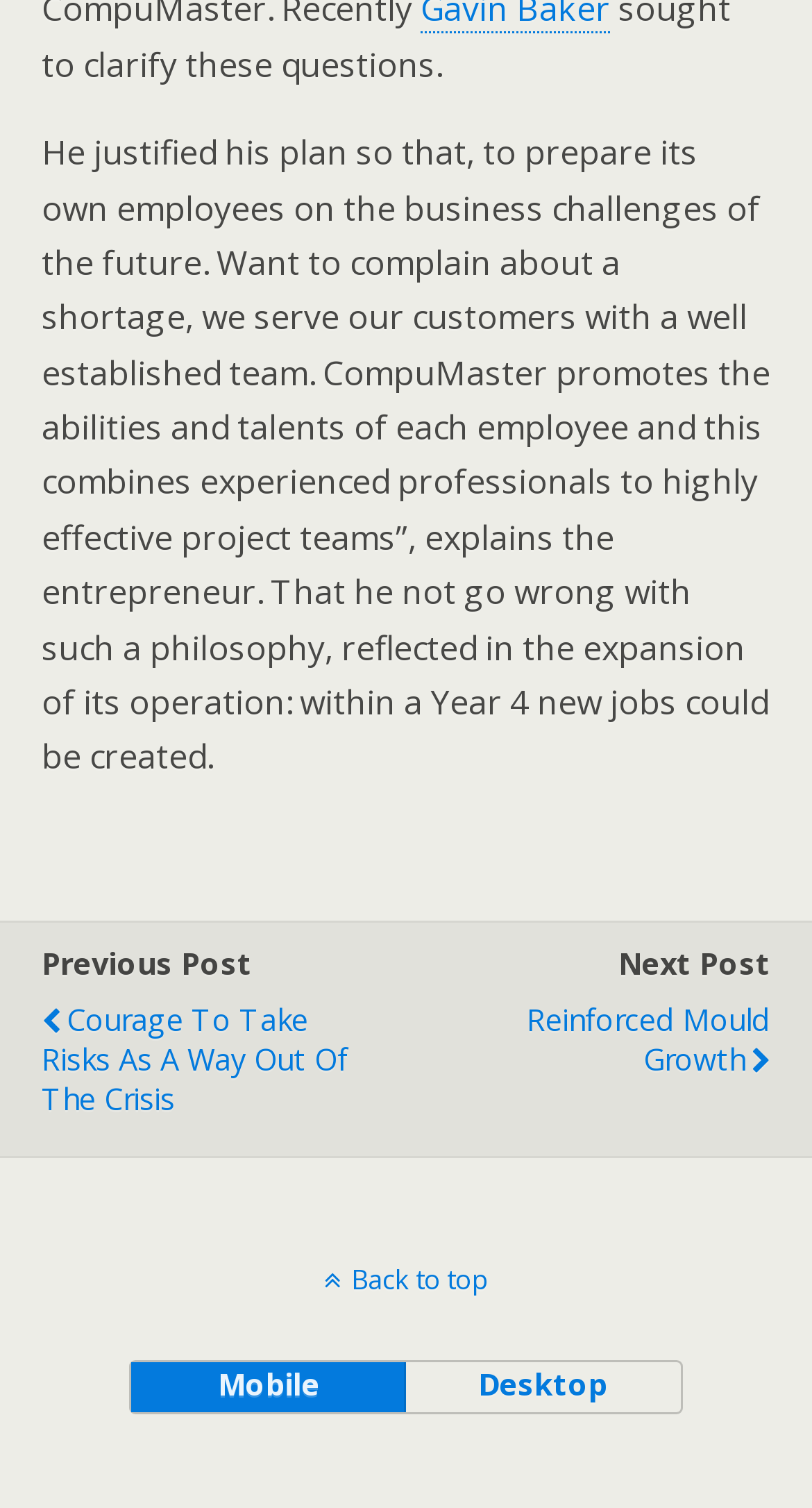Give a one-word or one-phrase response to the question: 
What is the purpose of the 'Back to top' link?

To go back to the top of the page